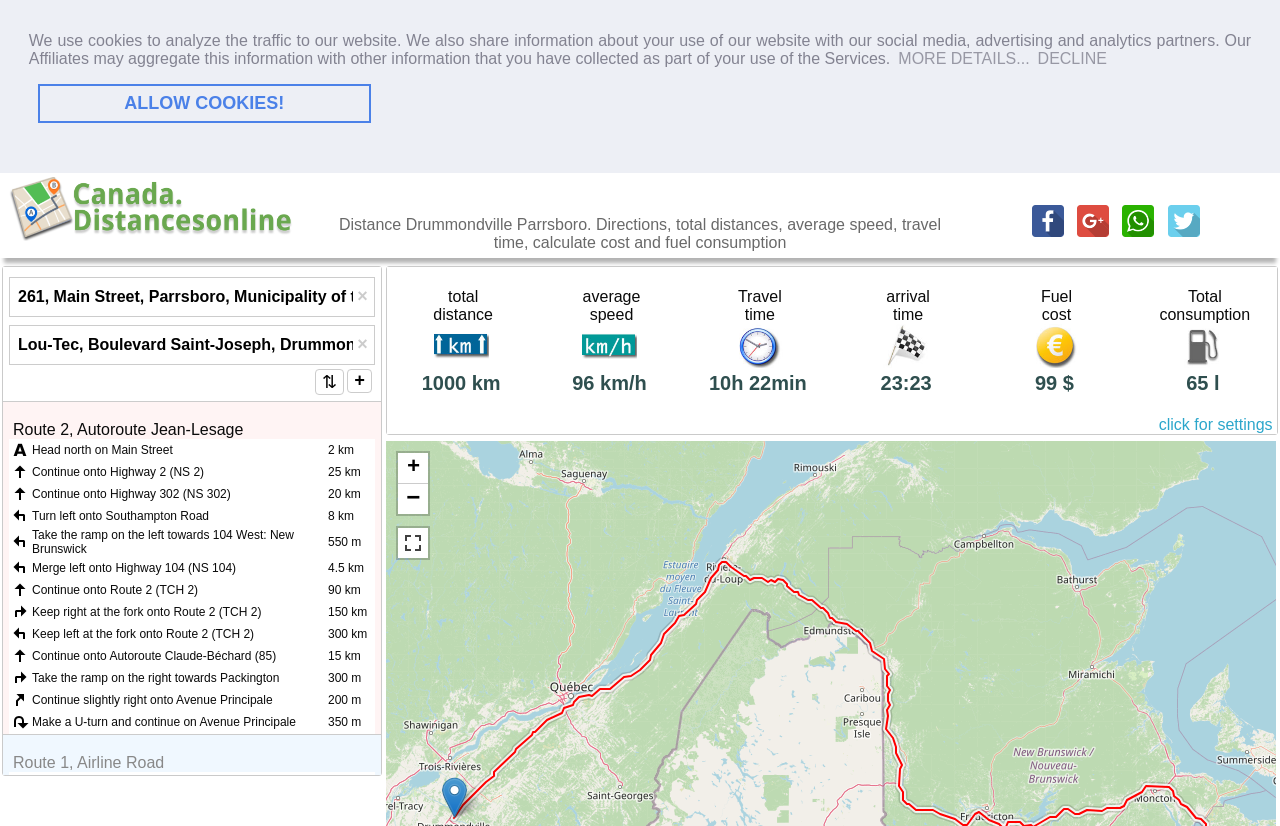Explain the webpage's layout and main content in detail.

This webpage is a distance calculator that provides directions and estimates for travel between two locations. At the top of the page, there is a notification about the use of cookies and options to decline or allow them. Below this, there is a logo and a link to the website's homepage.

The main content of the page is divided into two sections. On the left, there are two text boxes labeled "From" and "To" where users can input their starting and ending points. Below these text boxes, there are two buttons, one with a "+" symbol and another with a "⇅" symbol.

On the right side of the page, there is a heading that displays the route information, including the distance, total time, and average speed. Below this, there is a table that provides step-by-step directions for the route, including the road names, distances, and instructions for turns and merges.

There are also social media sharing links at the top right corner of the page, allowing users to share the route information on Facebook, Google Plus, WhatsApp, and Twitter.